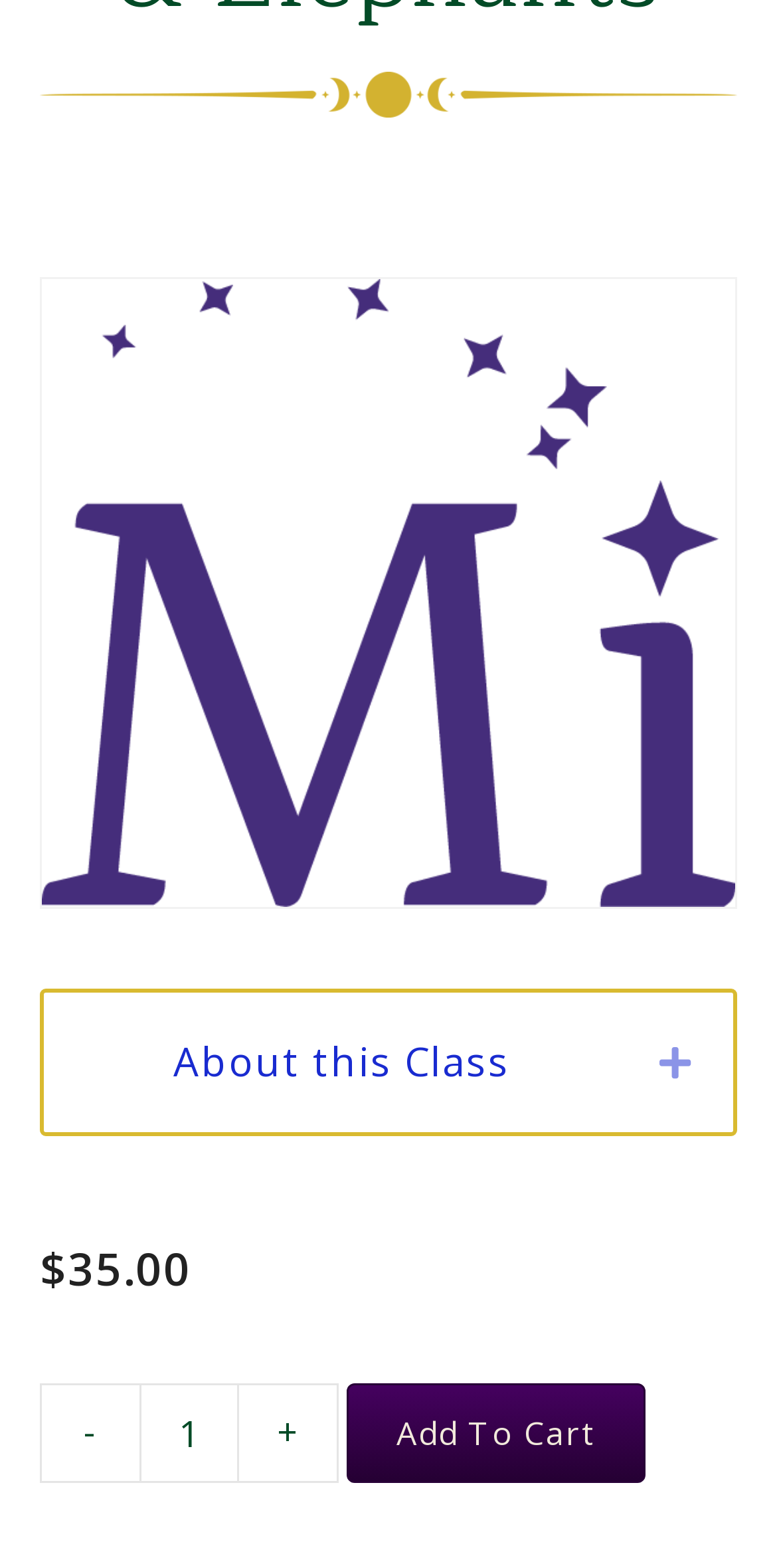Extract the bounding box coordinates for the HTML element that matches this description: "About this Class Expand". The coordinates should be four float numbers between 0 and 1, i.e., [left, top, right, bottom].

[0.056, 0.633, 0.944, 0.722]